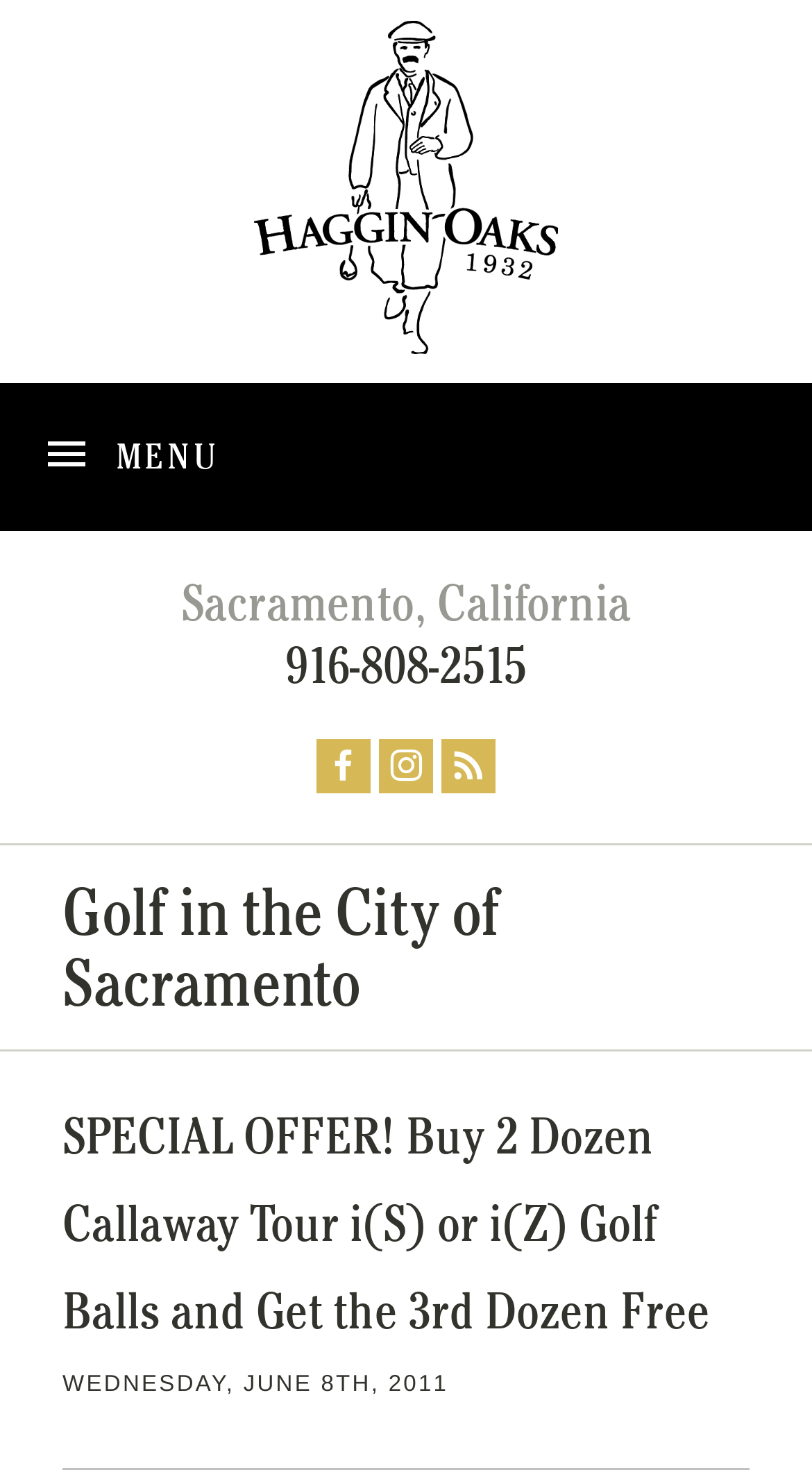What is the location of Haggin Oaks?
Based on the image, answer the question with as much detail as possible.

I found the location of Haggin Oaks by looking at the static text element that says 'Sacramento, California' which is located below the 'Haggin Oaks' link and image.